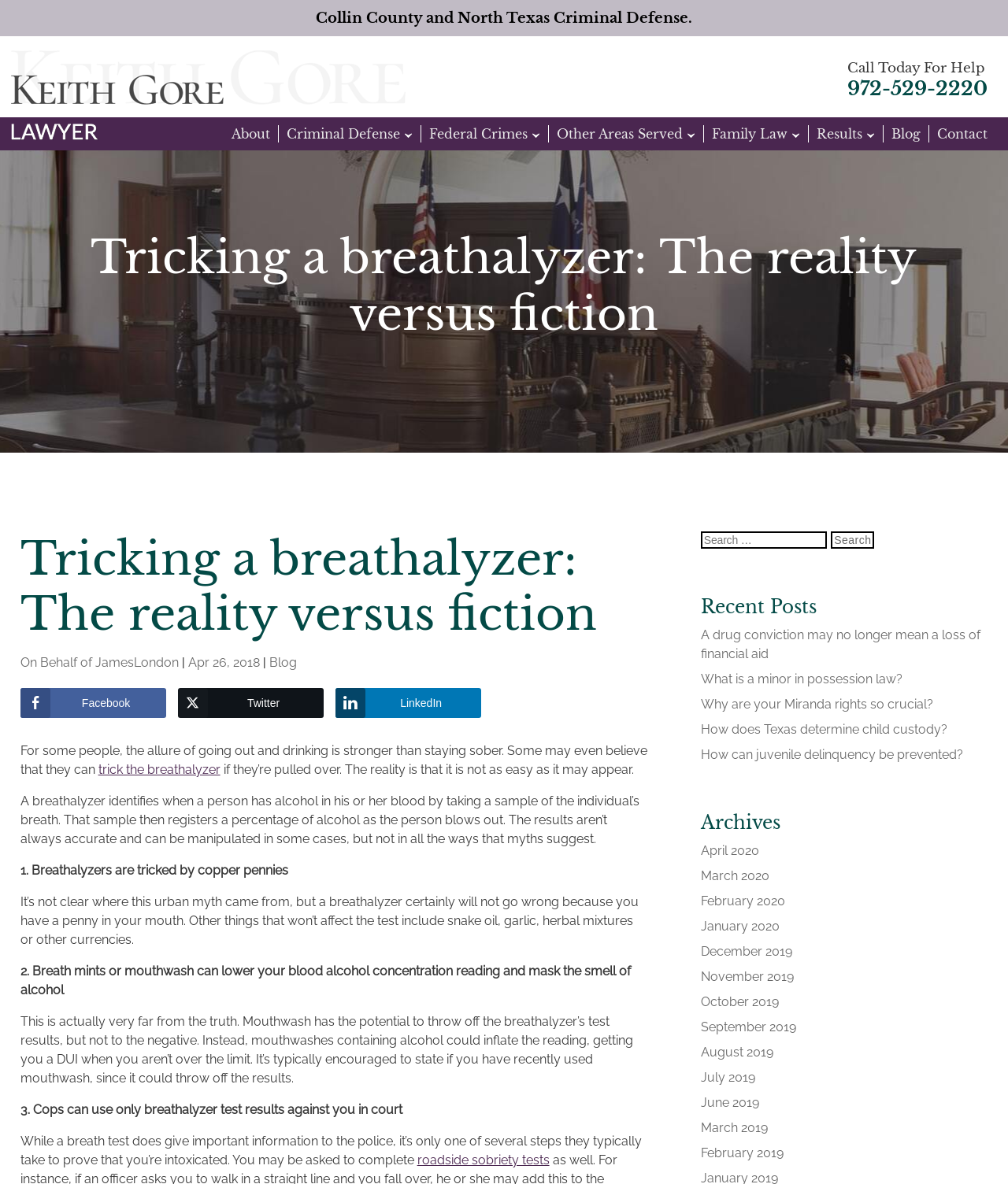Provide the bounding box coordinates of the HTML element this sentence describes: "Results".

[0.81, 0.106, 0.856, 0.12]